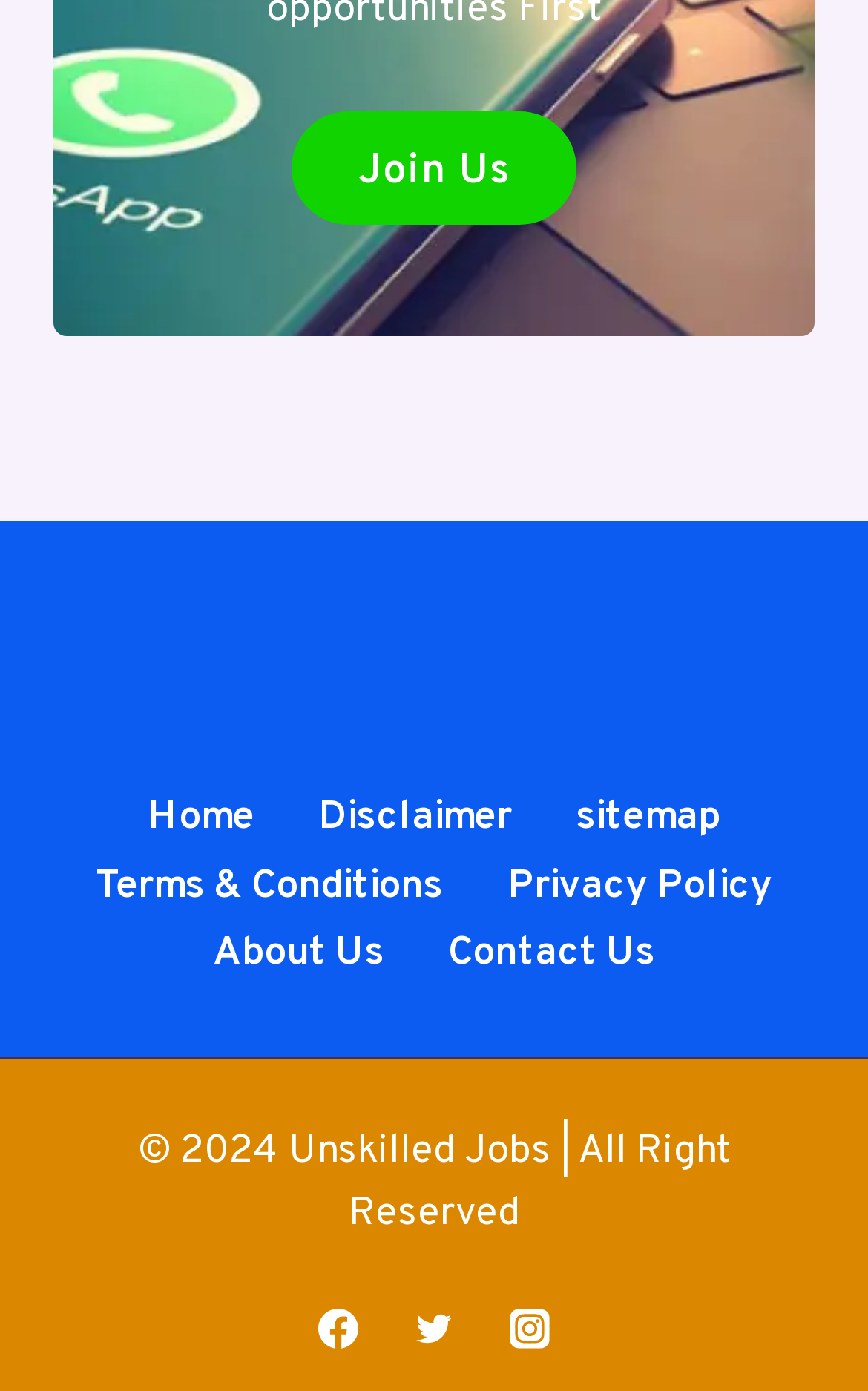How many figures are there on the webpage?
From the screenshot, provide a brief answer in one word or phrase.

1